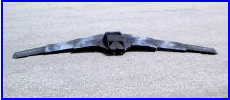Give a one-word or one-phrase response to the question: 
What is the purpose of the morphing technology in the aircraft?

Optimize performance